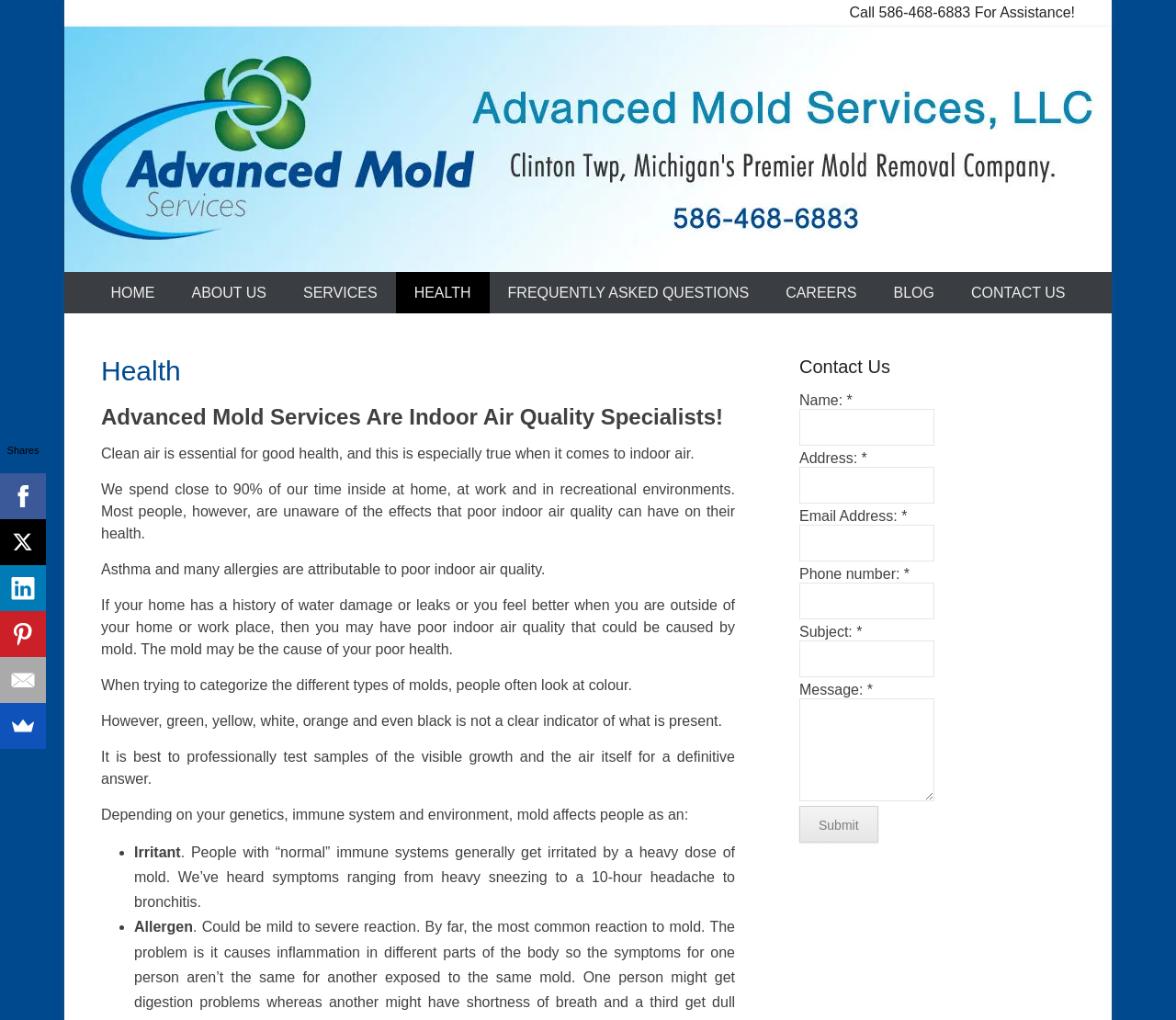Create a detailed summary of all the visual and textual information on the webpage.

This webpage is about Advanced Mold Services, a company that specializes in indoor air quality and mold removal. At the top of the page, there is a heading that reads "Mold and Health | Clinton Twp, MI | Advanced Mold" and a complementary section with a phone number and a call-to-action to contact the company. Below this, there is a large image with a link to the company's homepage, accompanied by a primary menu with links to various sections of the website, including "HOME", "ABOUT US", "SERVICES", "HEALTH", "FREQUENTLY ASKED QUESTIONS", "CAREERS", "BLOG", and "CONTACT US".

The main content of the page is focused on the health effects of mold and the importance of indoor air quality. There is a heading that reads "Advanced Mold Services Are Indoor Air Quality Specialists!" followed by several paragraphs of text that discuss the impact of poor indoor air quality on health, the effects of mold, and the importance of professional testing. The text is accompanied by a list with bullet points that describe the different ways in which mold can affect people, including as an irritant and an allergen.

On the right side of the page, there is a contact form with fields for name, address, email address, phone number, subject, and message, as well as a submit button. Above the contact form, there is a heading that reads "Contact Us". Below the contact form, there are links to the company's social media profiles, including Facebook, LinkedIn, Pinterest, Email, and SumoMe.

Overall, the webpage is well-organized and easy to navigate, with a clear focus on the company's services and expertise in indoor air quality and mold removal.